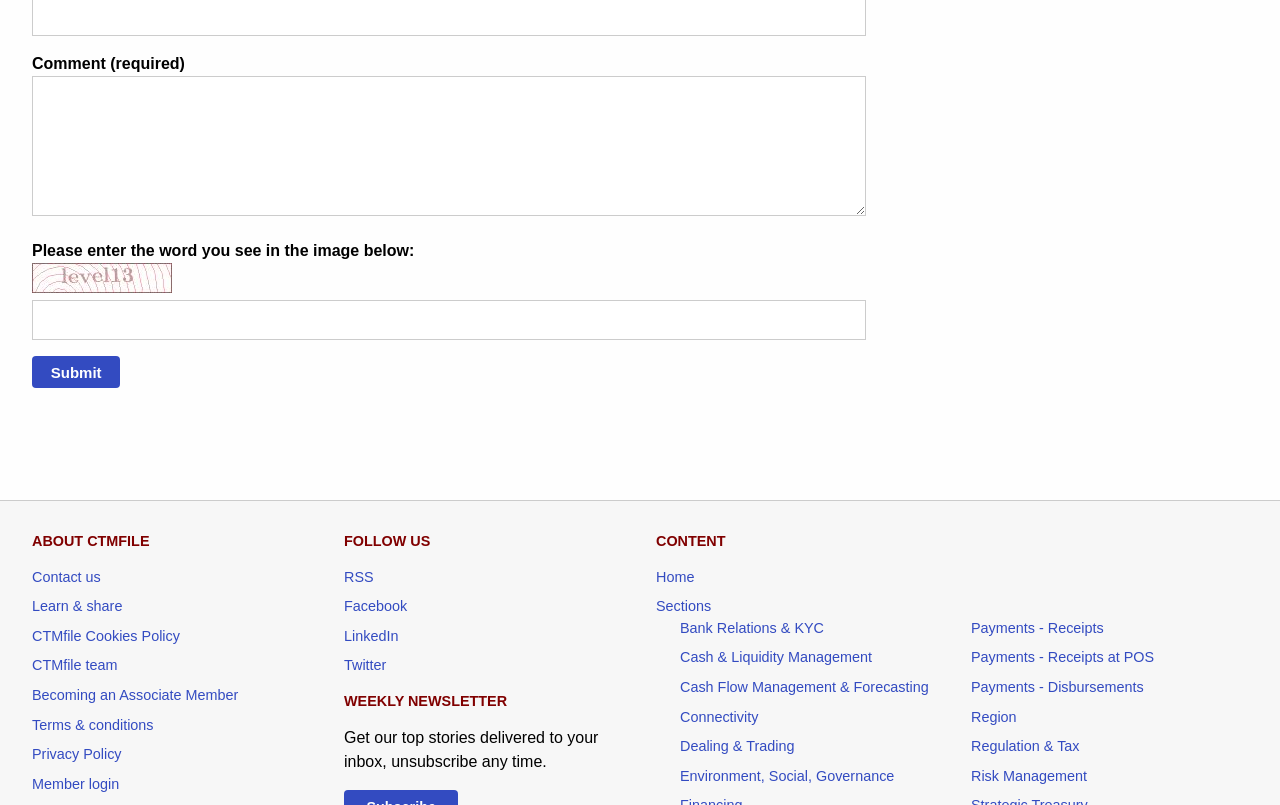Locate the bounding box coordinates of the element that should be clicked to execute the following instruction: "Enter a comment".

[0.025, 0.095, 0.677, 0.269]